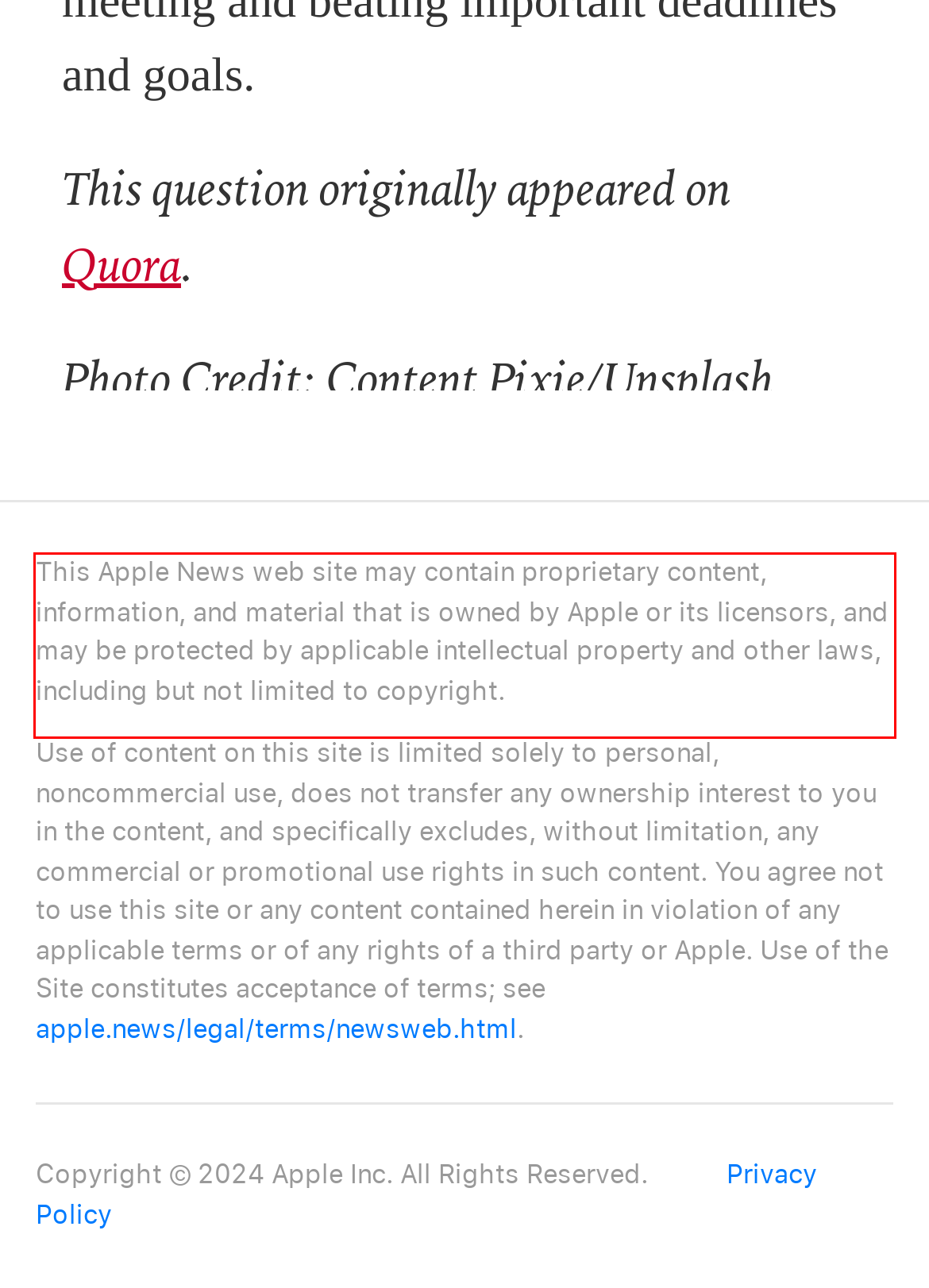Please analyze the provided webpage screenshot and perform OCR to extract the text content from the red rectangle bounding box.

This Apple News web site may contain proprietary content, information, and material that is owned by Apple or its licensors, and may be protected by applicable intellectual property and other laws, including but not limited to copyright.